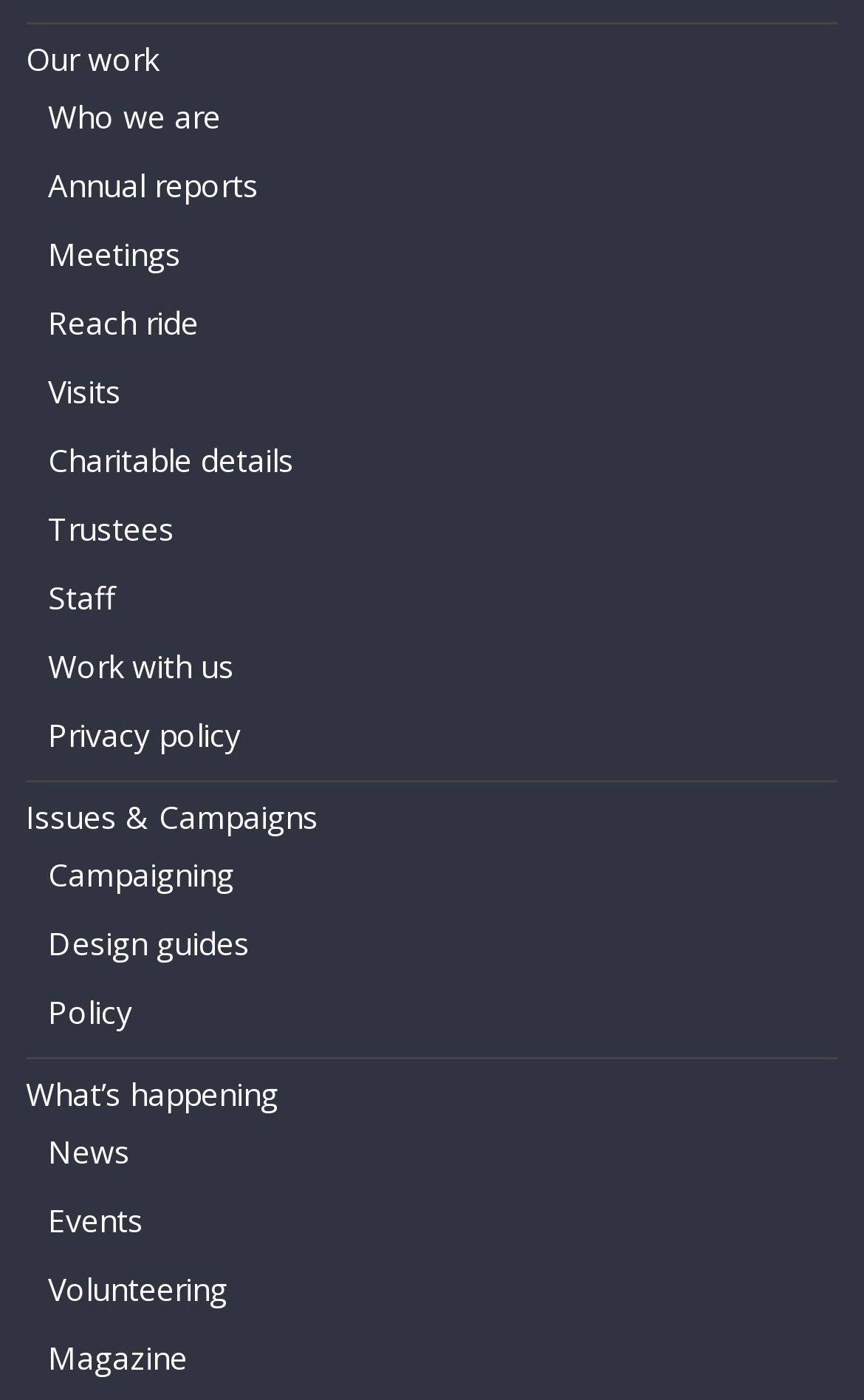Find the coordinates for the bounding box of the element with this description: "Campaigning".

[0.056, 0.609, 0.271, 0.639]